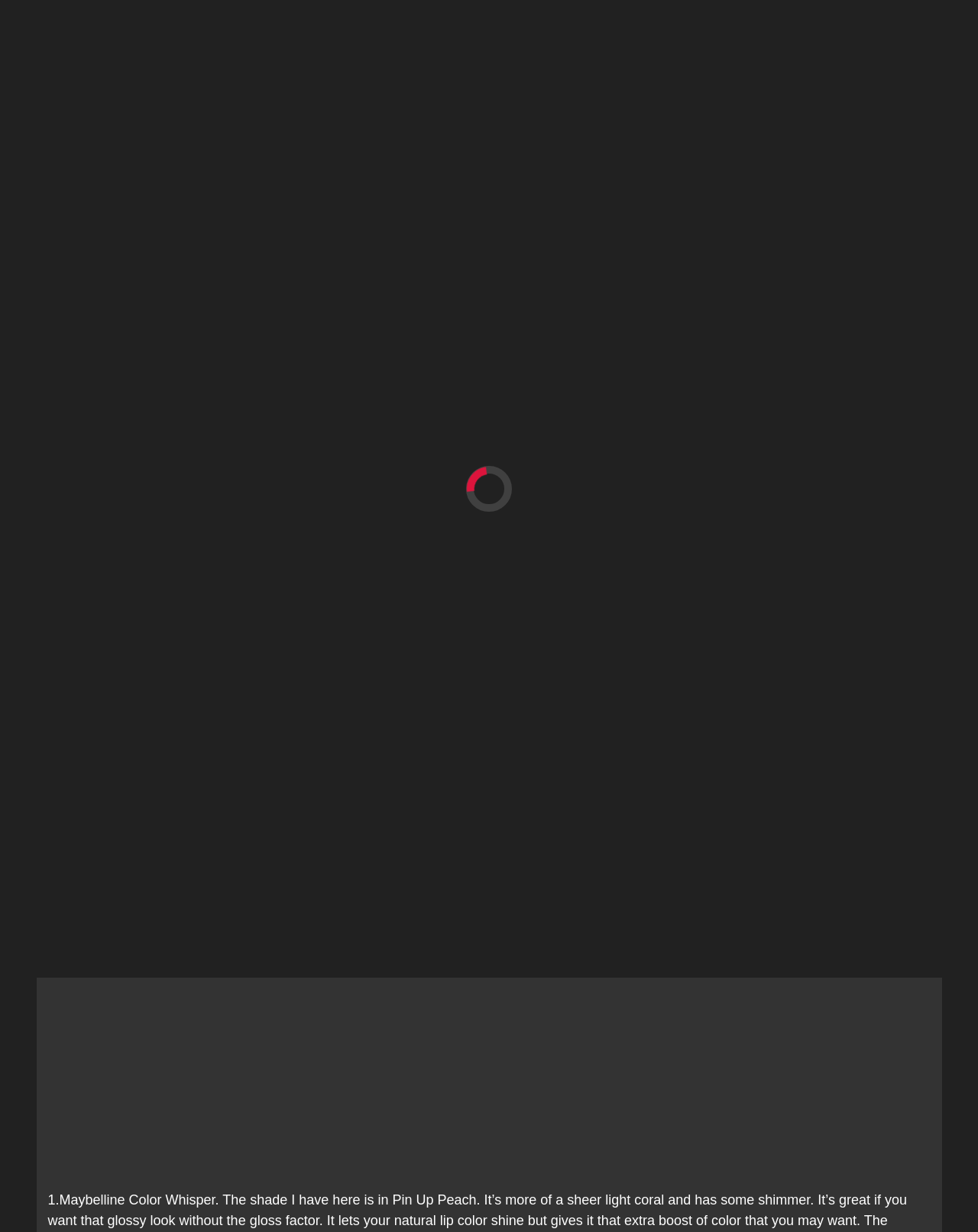Point out the bounding box coordinates of the section to click in order to follow this instruction: "Read Somayea's blog post".

[0.049, 0.272, 0.951, 0.307]